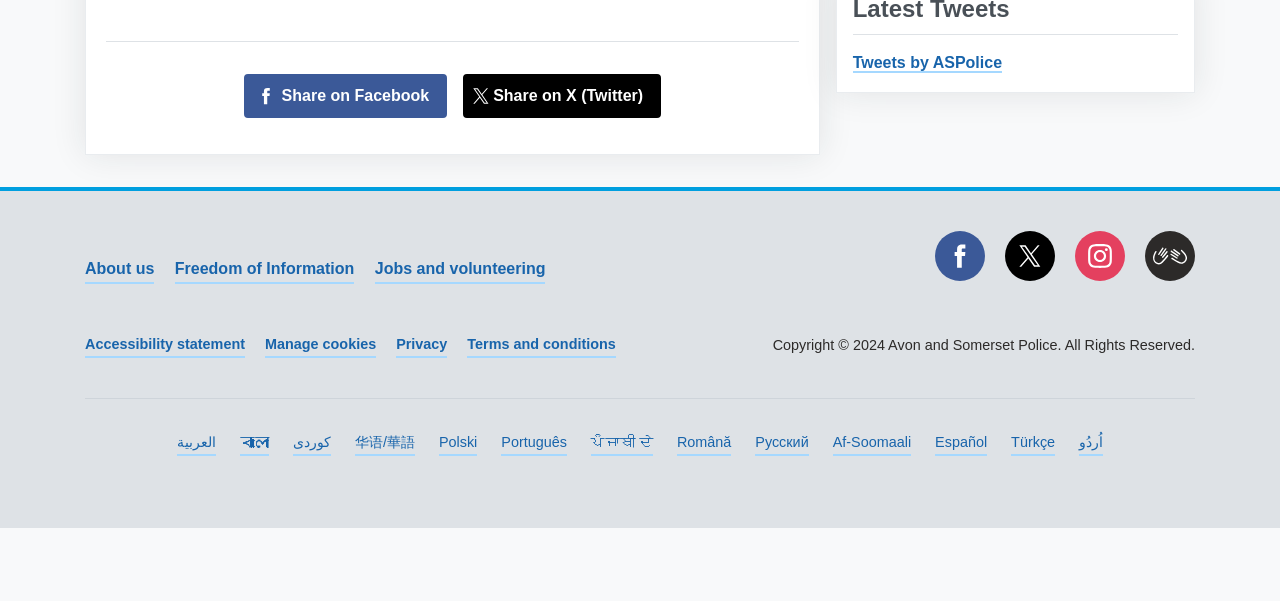Pinpoint the bounding box coordinates of the element to be clicked to execute the instruction: "Visit Tweets by ASPolice".

[0.666, 0.09, 0.783, 0.122]